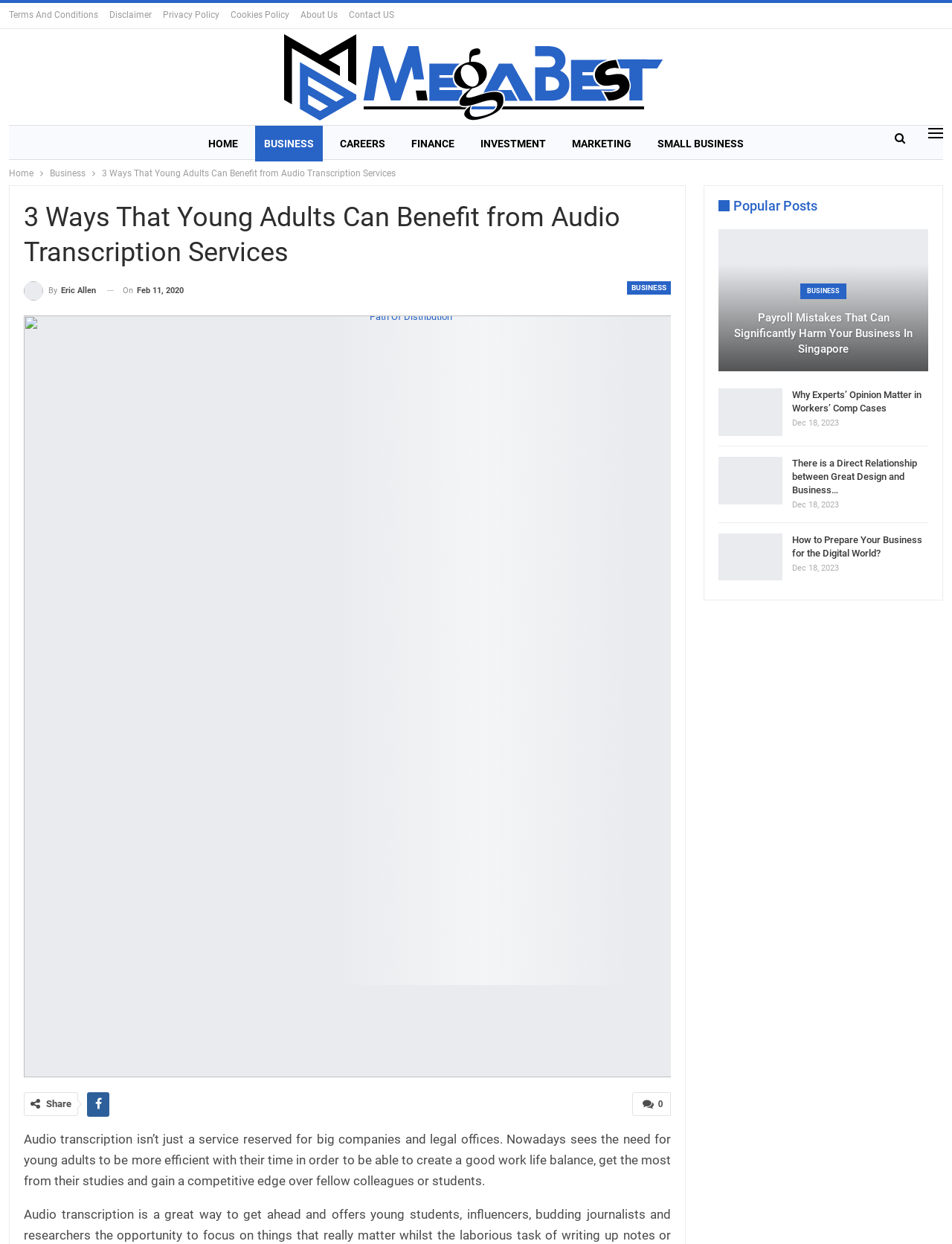What is the date of the article?
Provide a fully detailed and comprehensive answer to the question.

The date is mentioned in the time element '' which is located below the main heading, and it is specified as 'On Feb 11, 2020'.